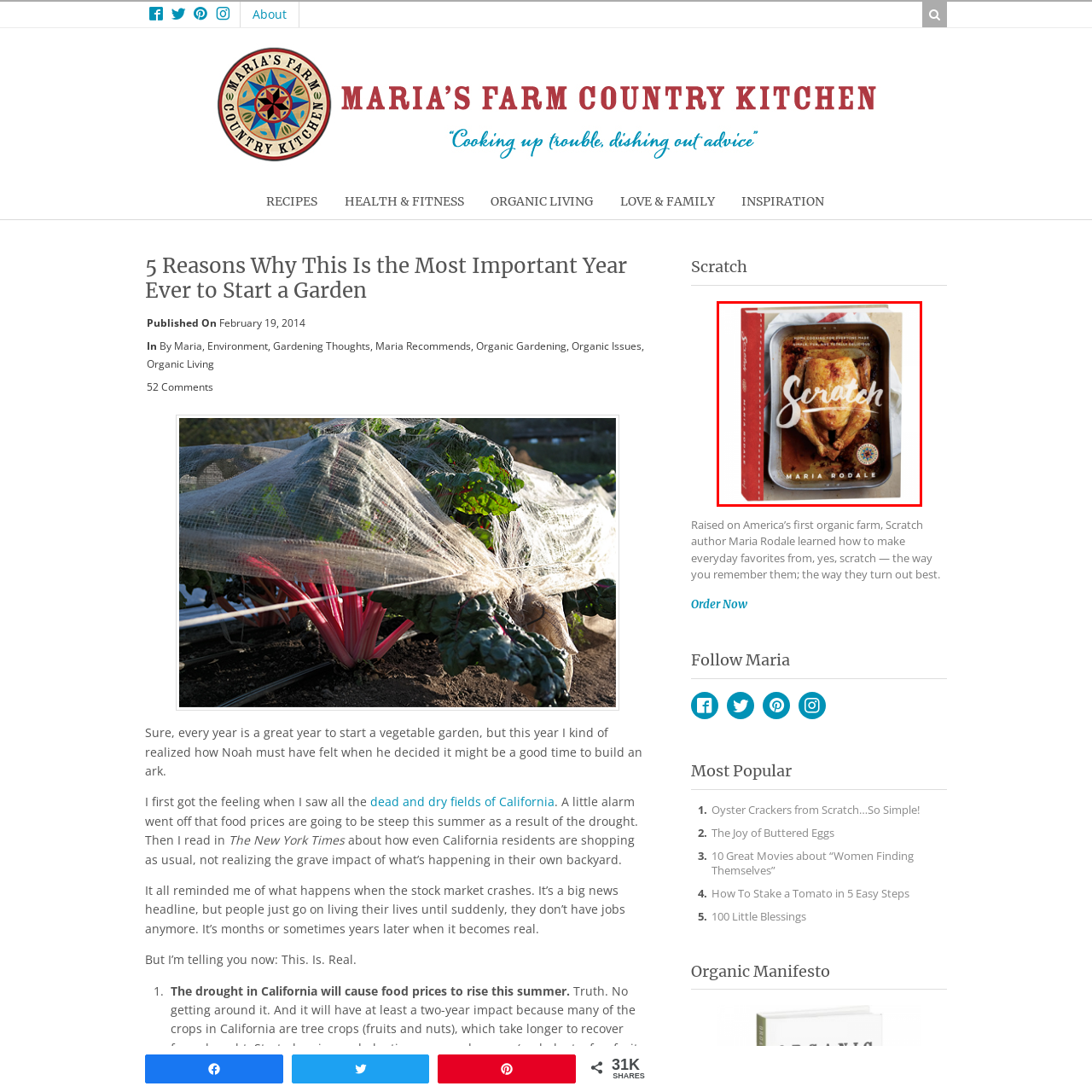Carefully examine the image inside the red box and generate a detailed caption for it.

The image features the cover of the cookbook titled "Scratch" by Maria Rodale. The cover showcases a beautifully roasted chicken placed in a metallic roasting pan, which is surrounded by a white cloth. The title "Scratch" is prominently displayed in a stylish, cursive font across the center, conveying a sense of homely freshness and simplicity. The subtitle indicates that the book focuses on home cooking made simple, emphasizing its approachability and delicious outcomes. Additionally, there is a small emblem or badge at the bottom right, likely representing an endorsement or seal of quality. This cookbook aims to inspire readers to make everyday favorites from scratch, encouraging a deeper connection to the food they prepare.